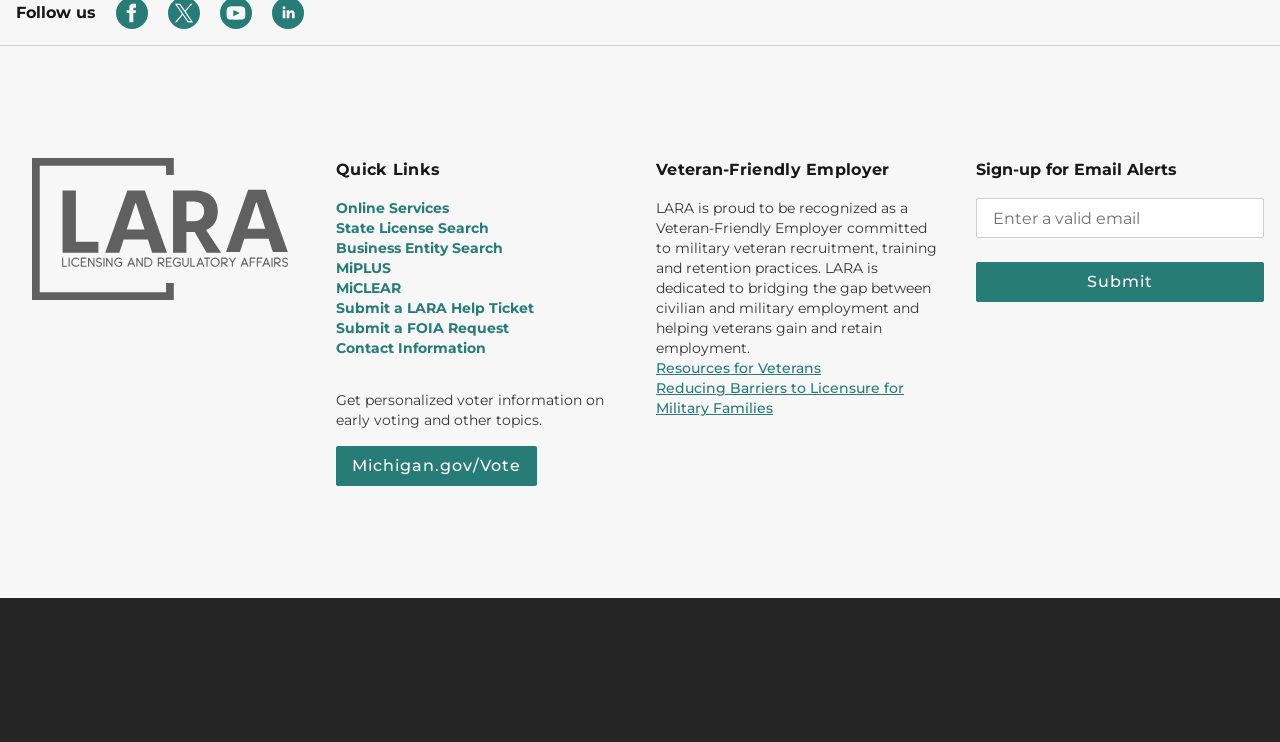Please respond in a single word or phrase: 
What is the purpose of LARA?

Veteran-Friendly Employer